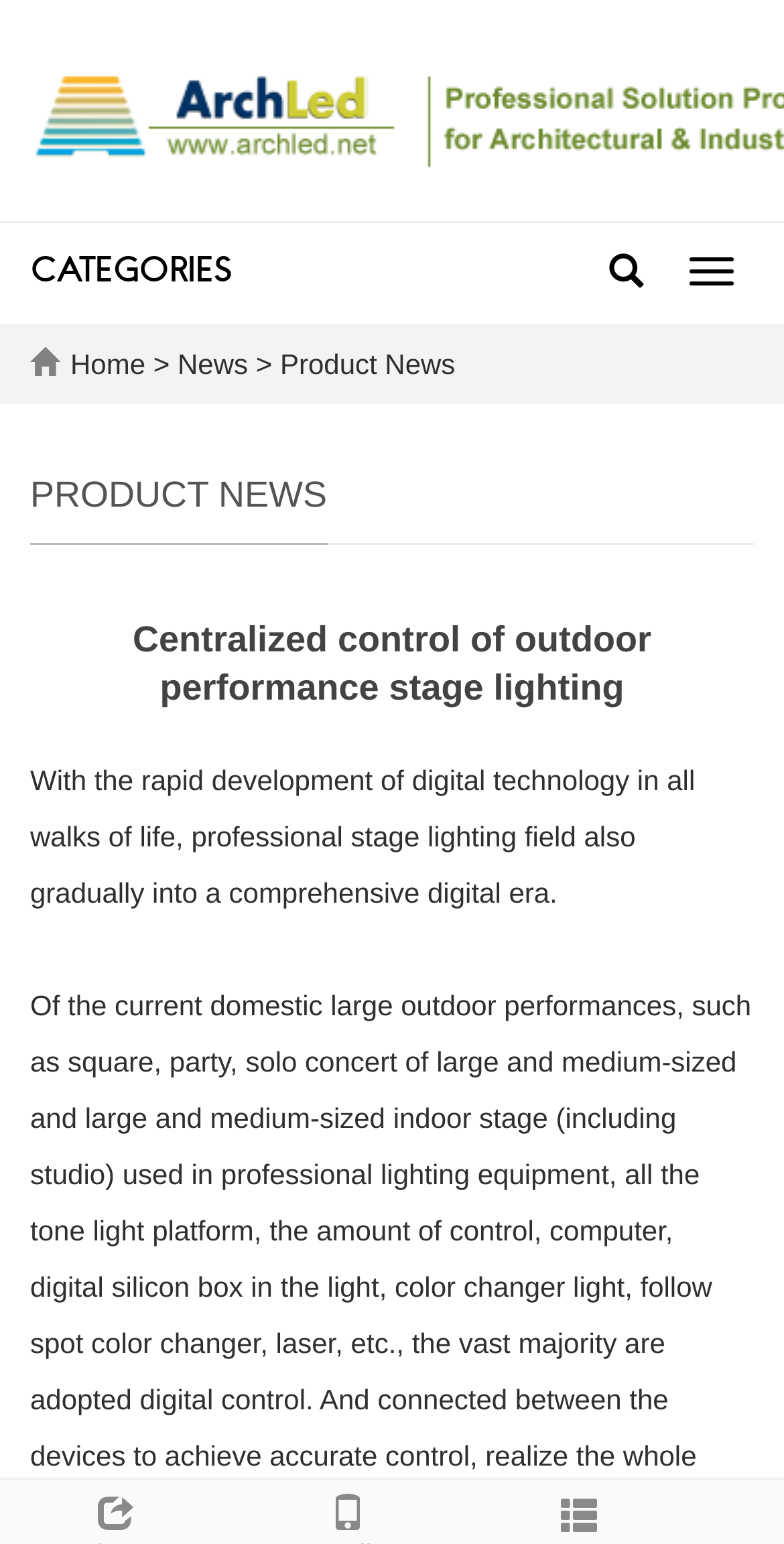What is the purpose of the button?
Please provide a detailed and thorough answer to the question.

I determined the purpose of the button by looking at its text content, which is 'Toggle navigation', indicating that it is used to toggle the navigation menu.